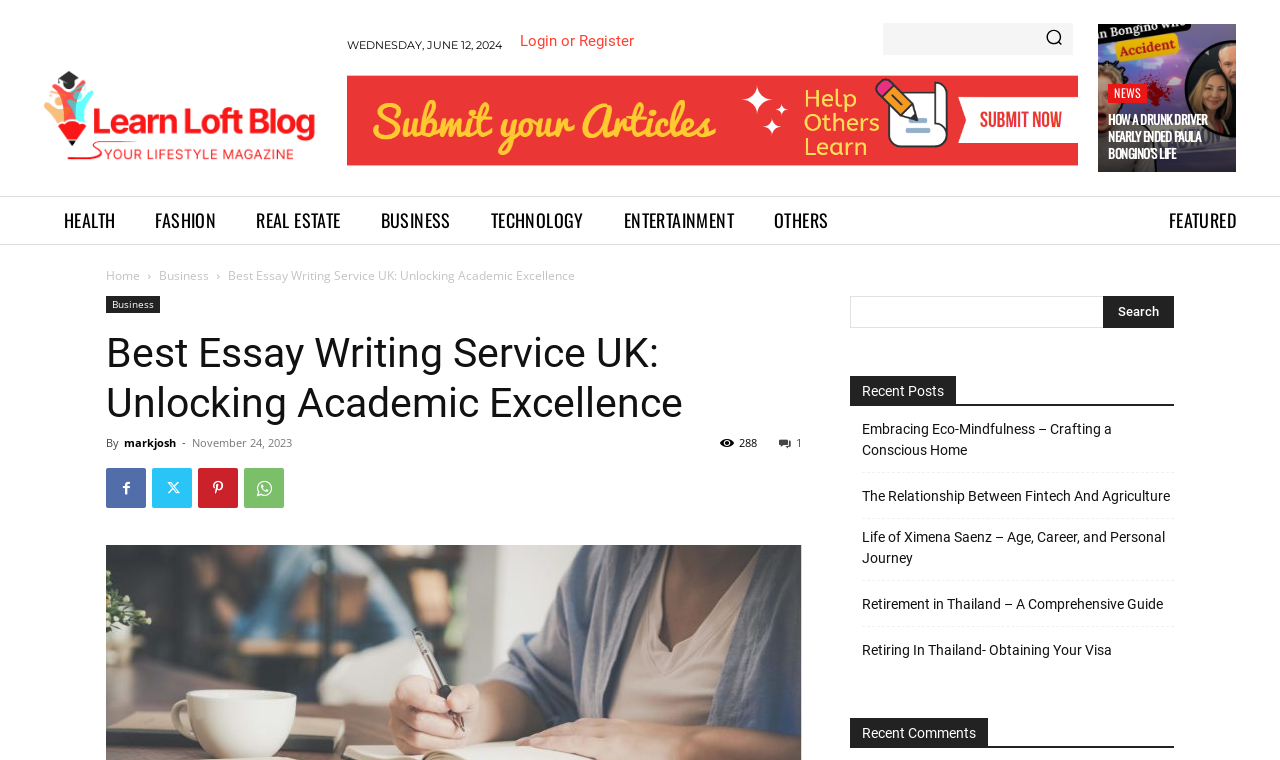Locate the bounding box coordinates of the element to click to perform the following action: 'Search for a specific keyword'. The coordinates should be given as four float values between 0 and 1, in the form of [left, top, right, bottom].

[0.664, 0.389, 0.917, 0.432]